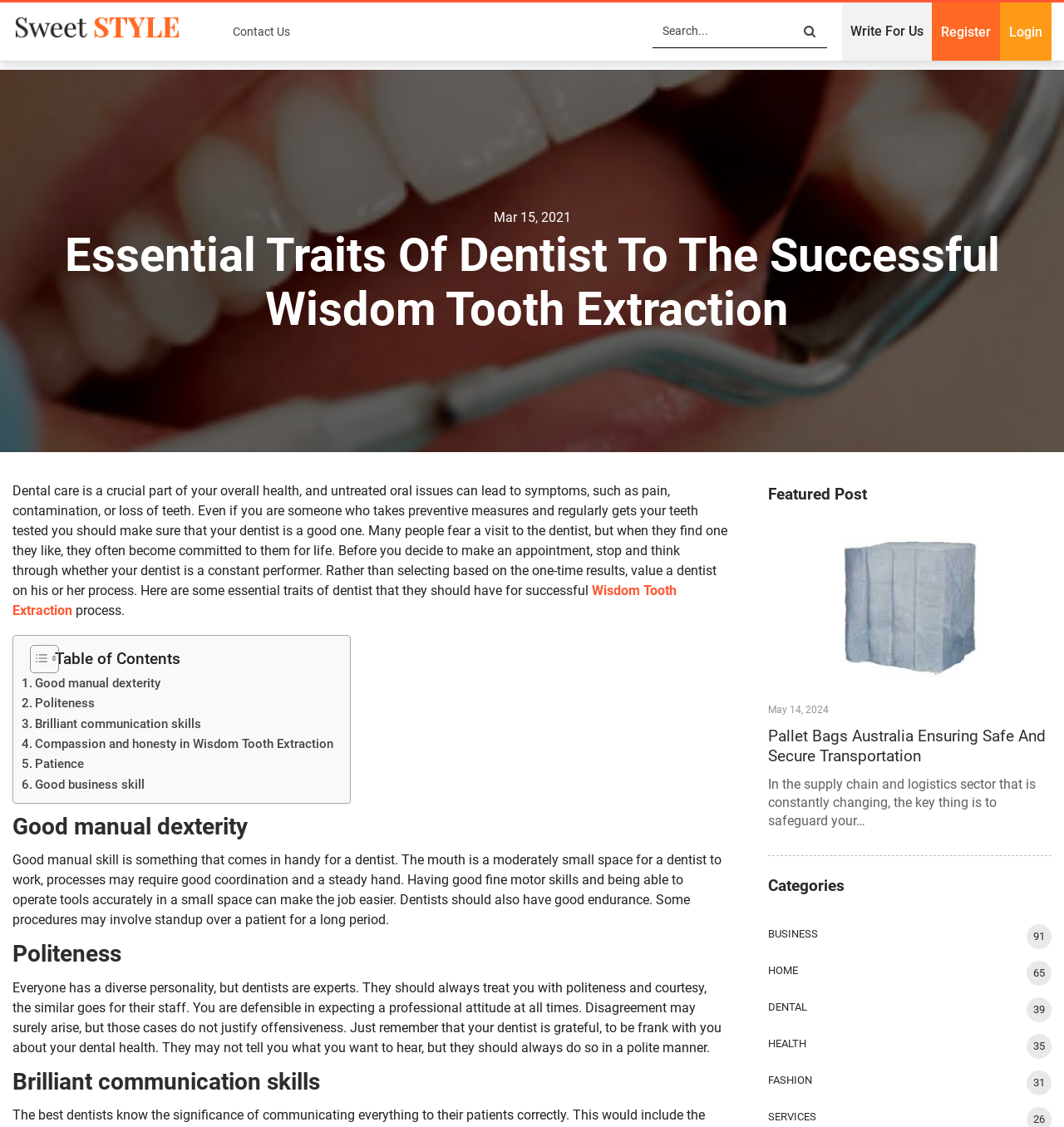What is essential for a dentist to have for successful Wisdom Tooth Extraction?
Based on the visual, give a brief answer using one word or a short phrase.

Certain traits